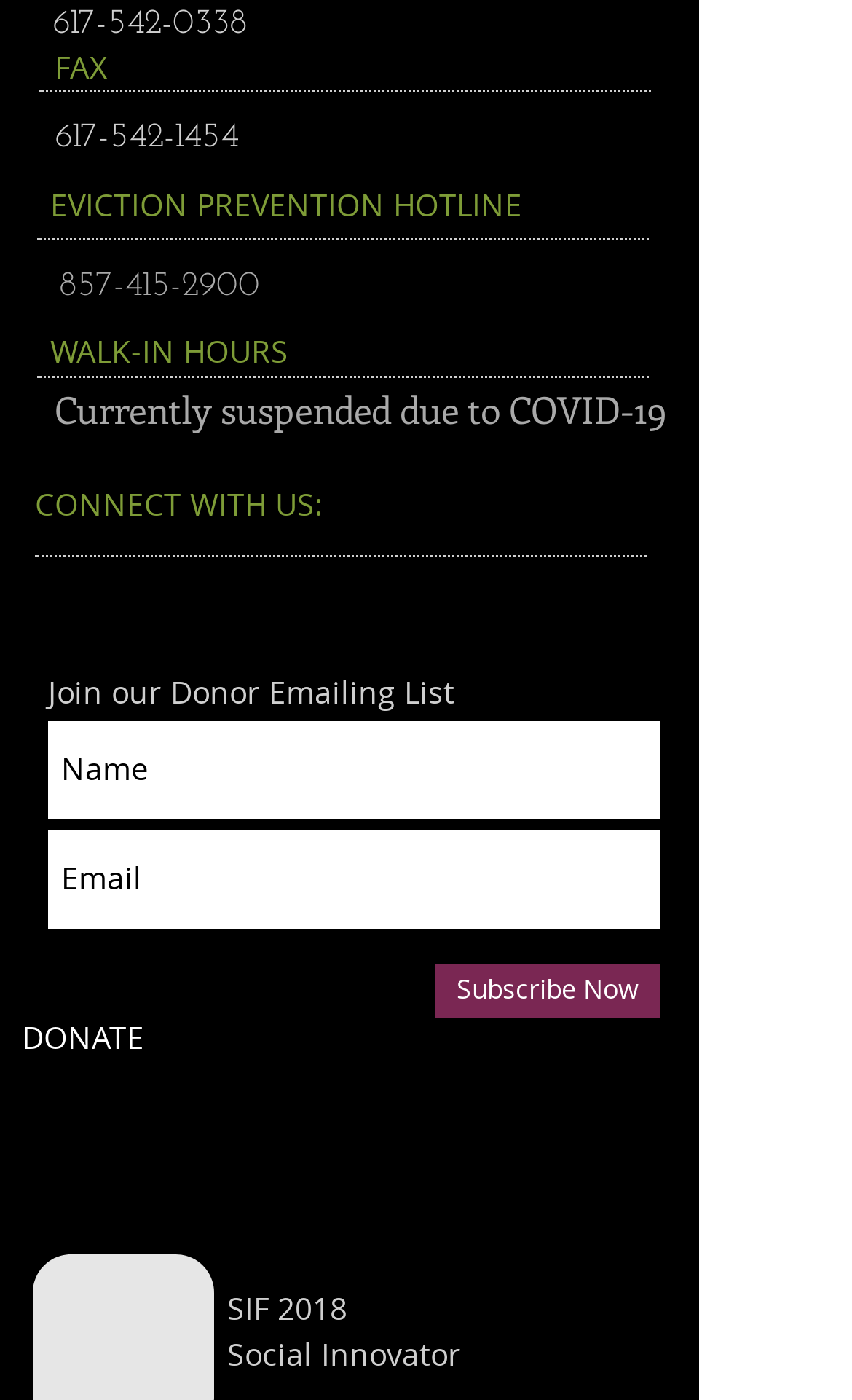Respond with a single word or phrase for the following question: 
What is the purpose of the 'EVICTION PREVENTION HOTLINE'?

617-542-1454